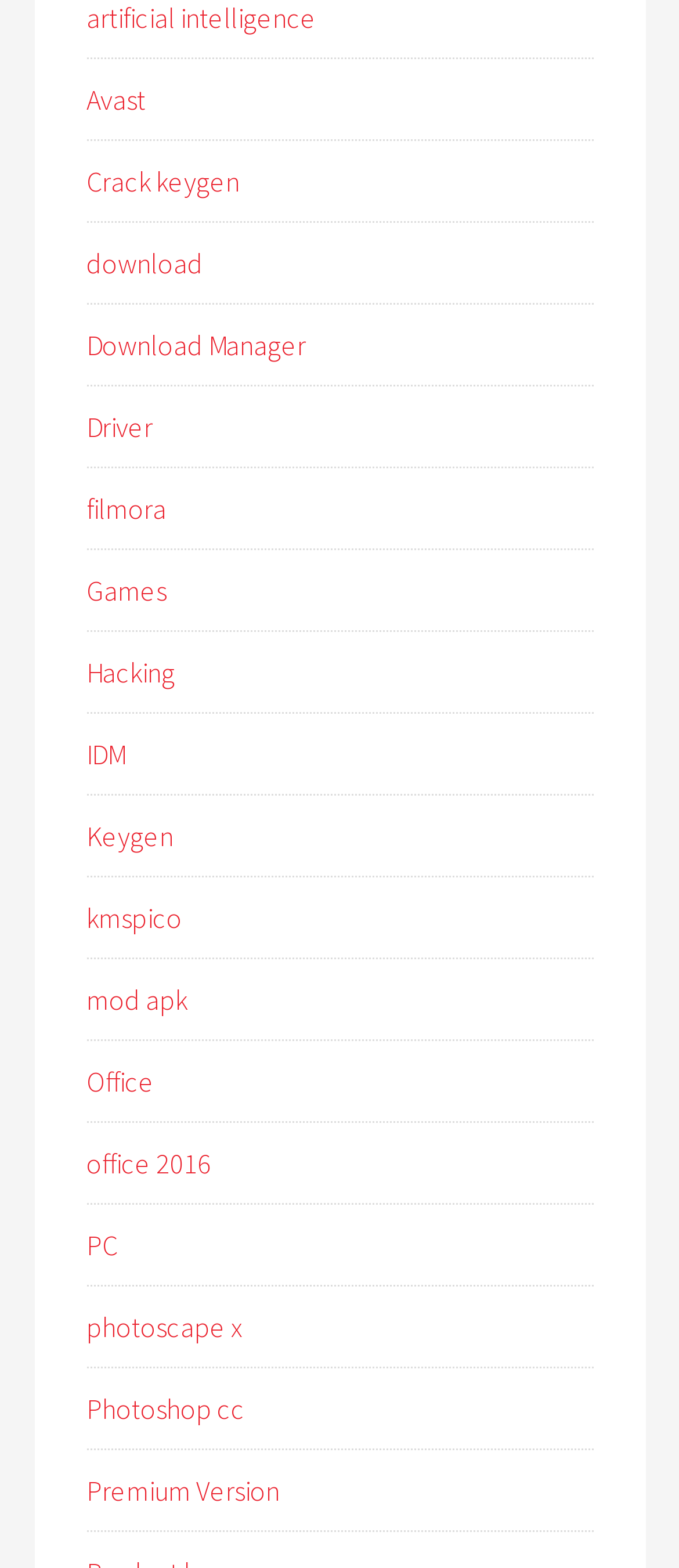Locate the bounding box coordinates of the element I should click to achieve the following instruction: "visit artificial intelligence page".

[0.127, 0.001, 0.465, 0.023]